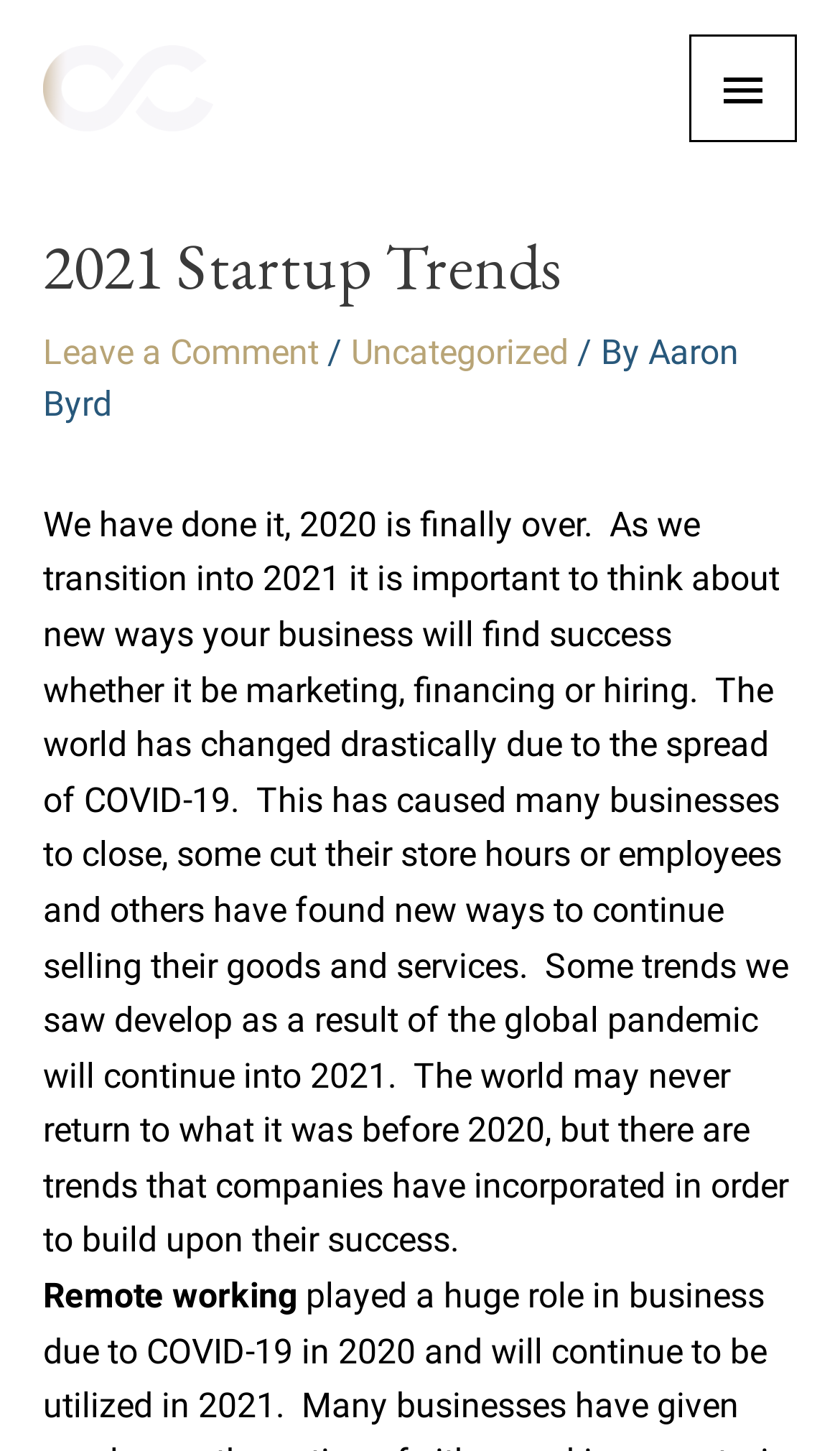What is the tone of the article?
We need a detailed and exhaustive answer to the question. Please elaborate.

The tone of the article is informative, as it provides information about startup trends in 2021 and how businesses can find success in the new year, without expressing a personal opinion or emotion.